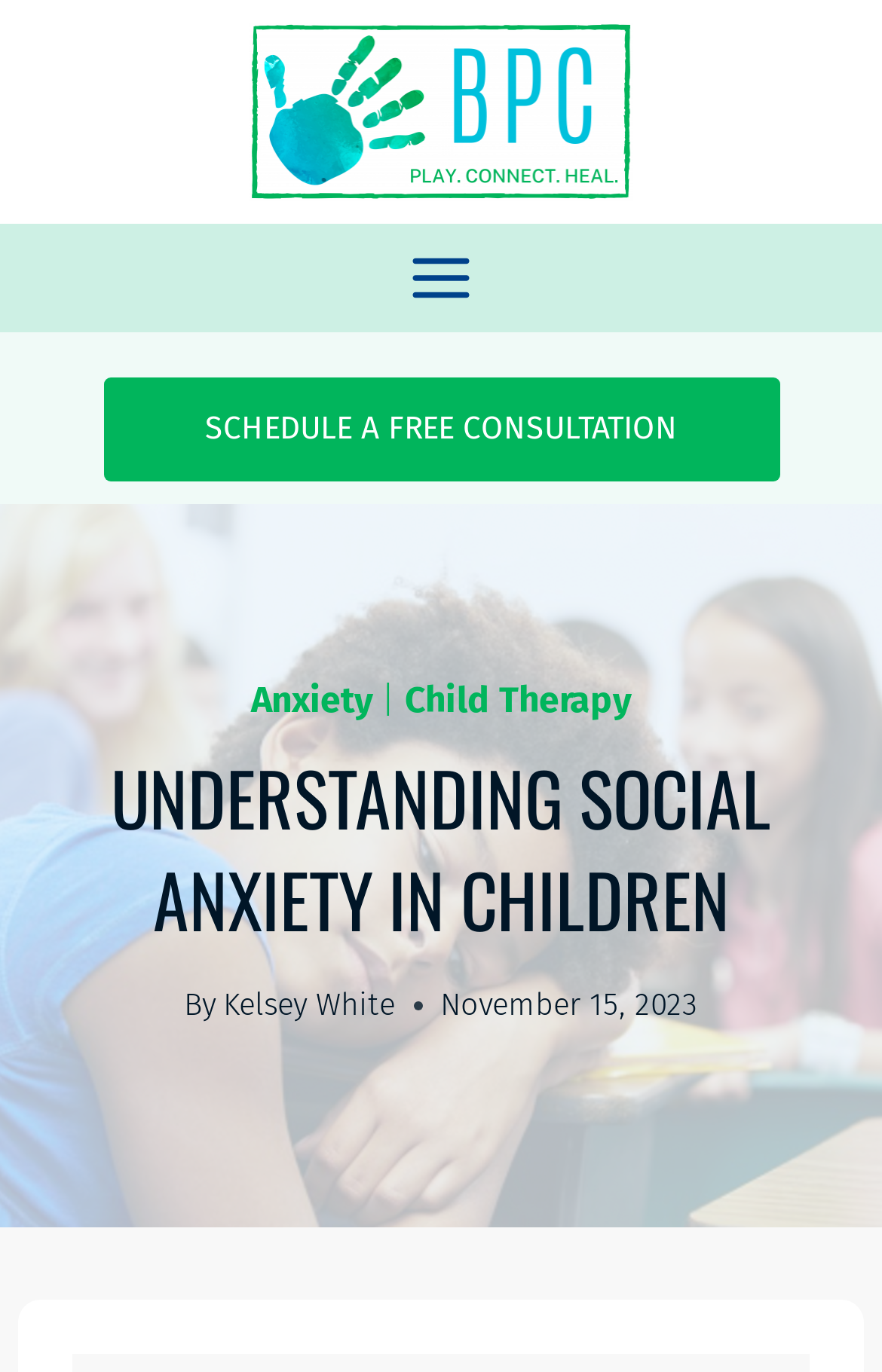Refer to the image and provide a thorough answer to this question:
When was the article published?

The publication date of the article can be found below the author's name, where it says 'November 15, 2023'. This indicates that the article was published on this date.